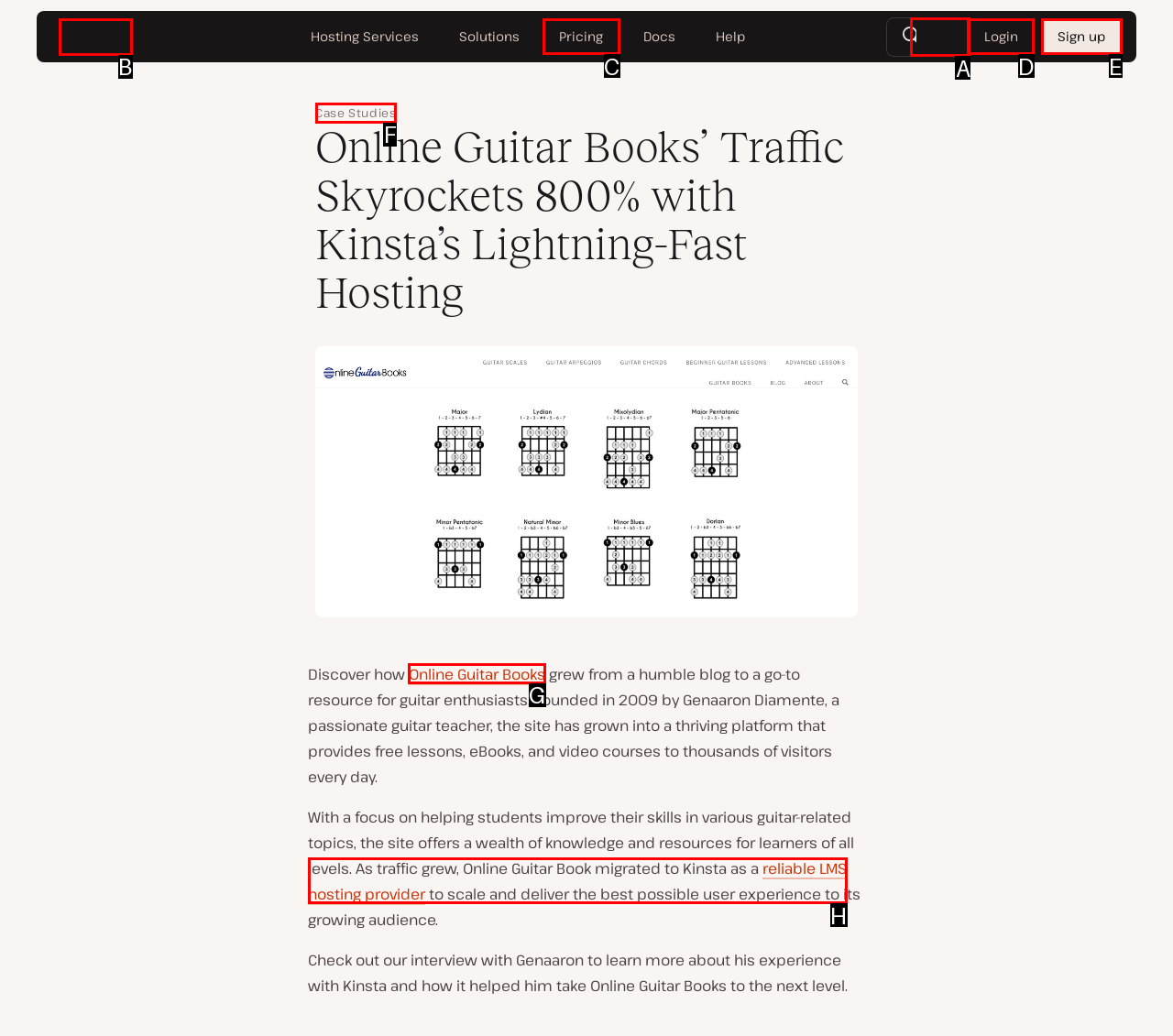Determine which HTML element I should select to execute the task: Read about Online Guitar Books
Reply with the corresponding option's letter from the given choices directly.

G